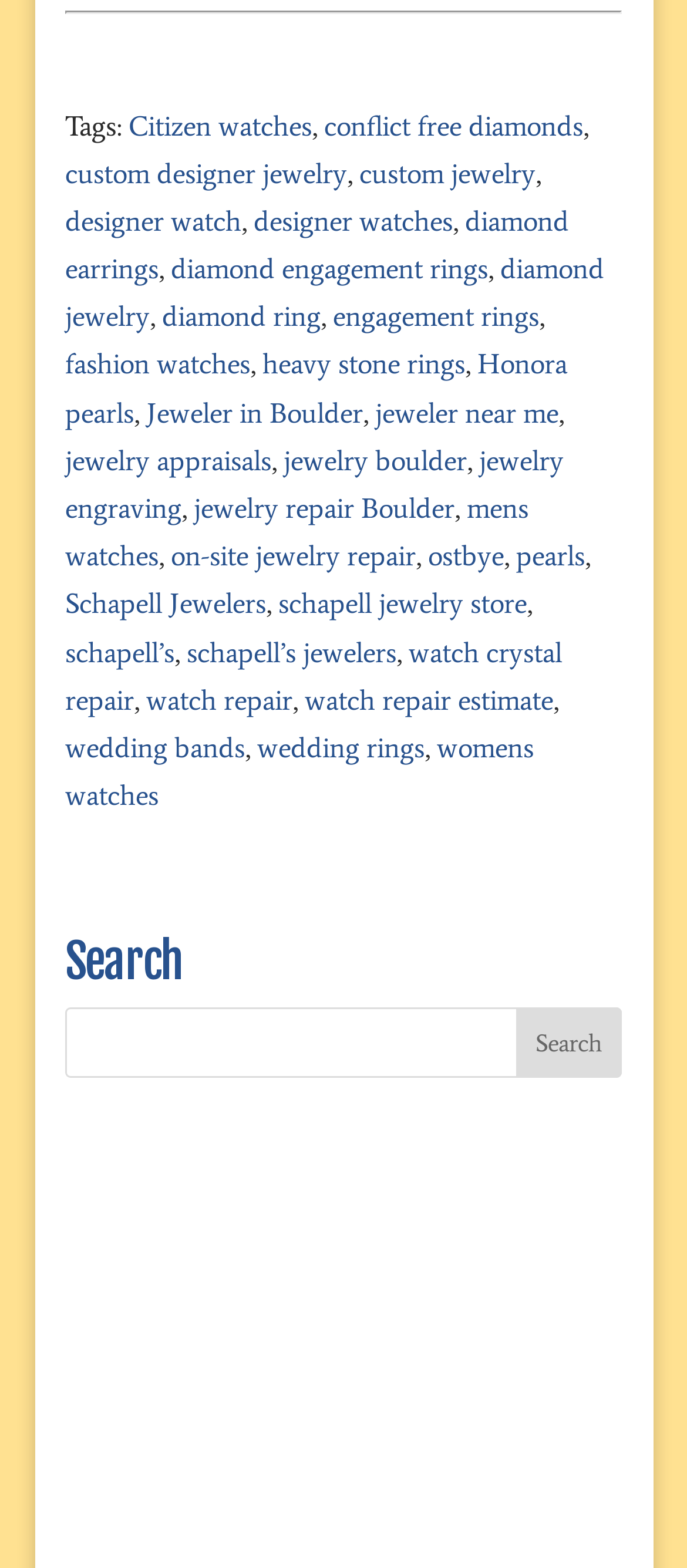Pinpoint the bounding box coordinates of the clickable area needed to execute the instruction: "Get custom designer jewelry". The coordinates should be specified as four float numbers between 0 and 1, i.e., [left, top, right, bottom].

[0.095, 0.1, 0.505, 0.121]